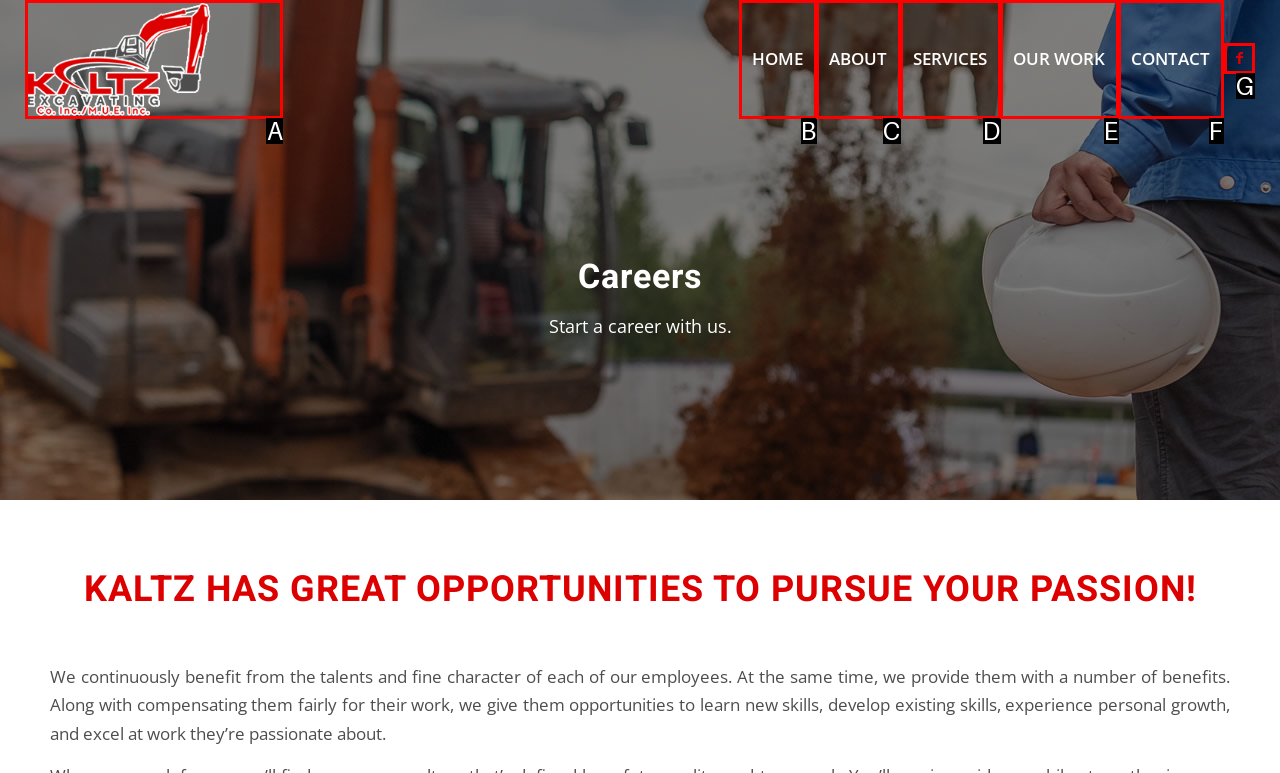Identify which option matches the following description: About
Answer by giving the letter of the correct option directly.

C